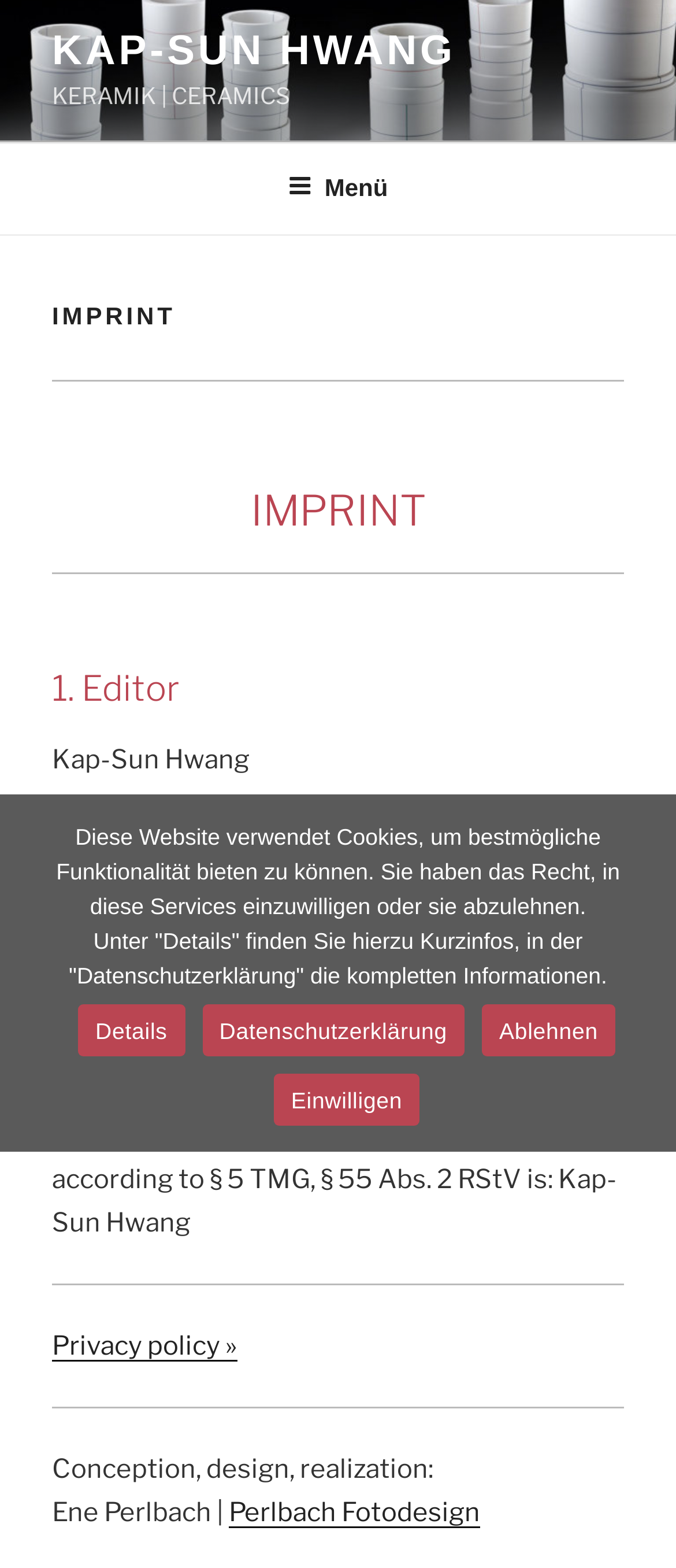Examine the image carefully and respond to the question with a detailed answer: 
What is the address of the website's editor?

I found the answer by looking at the section with the editor's information where it says 'Am Markt 4', 'D-25548 Kellinghusen', and 'Germany'.